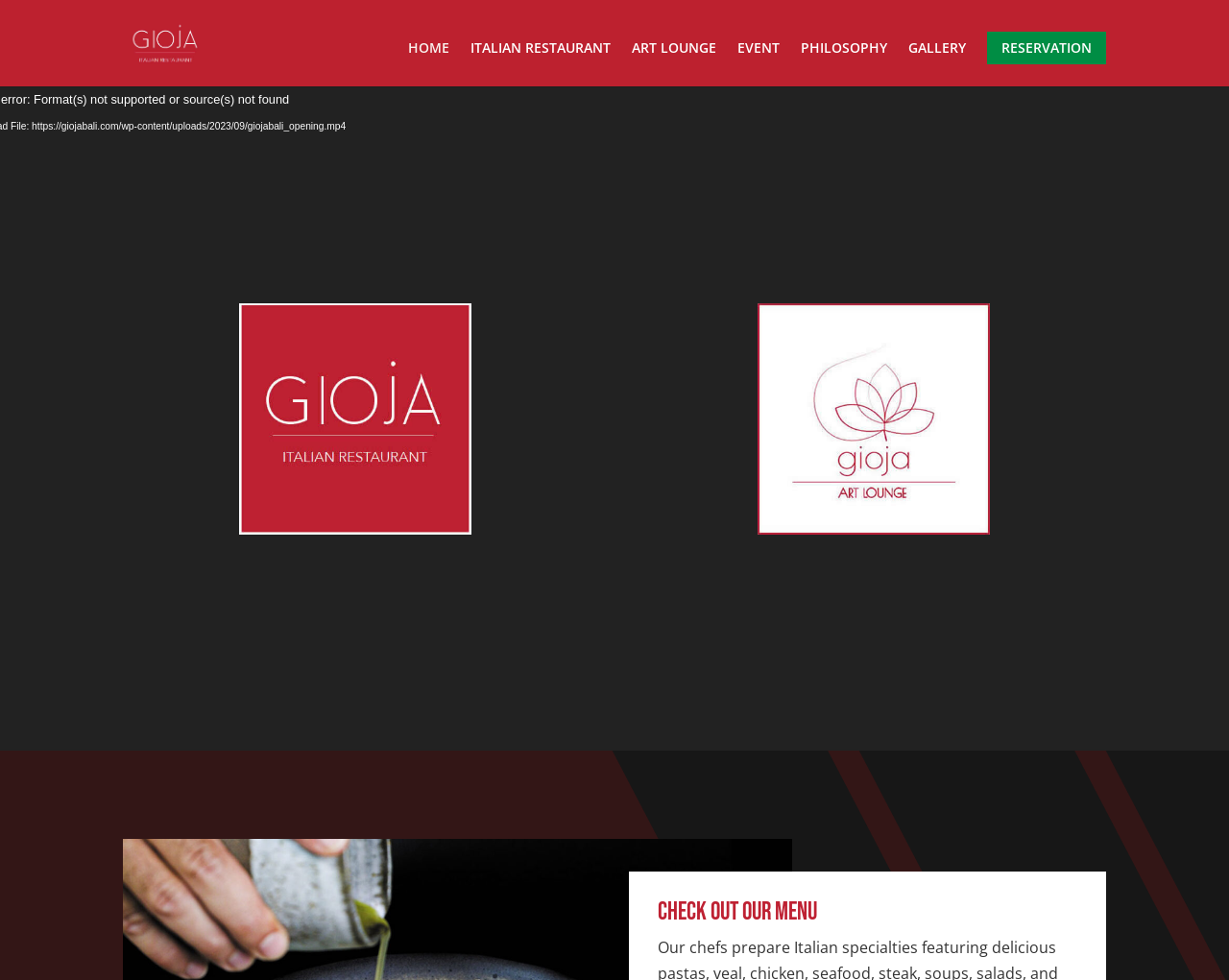Find the bounding box coordinates of the area that needs to be clicked in order to achieve the following instruction: "view Italian restaurant page". The coordinates should be specified as four float numbers between 0 and 1, i.e., [left, top, right, bottom].

[0.383, 0.042, 0.497, 0.088]